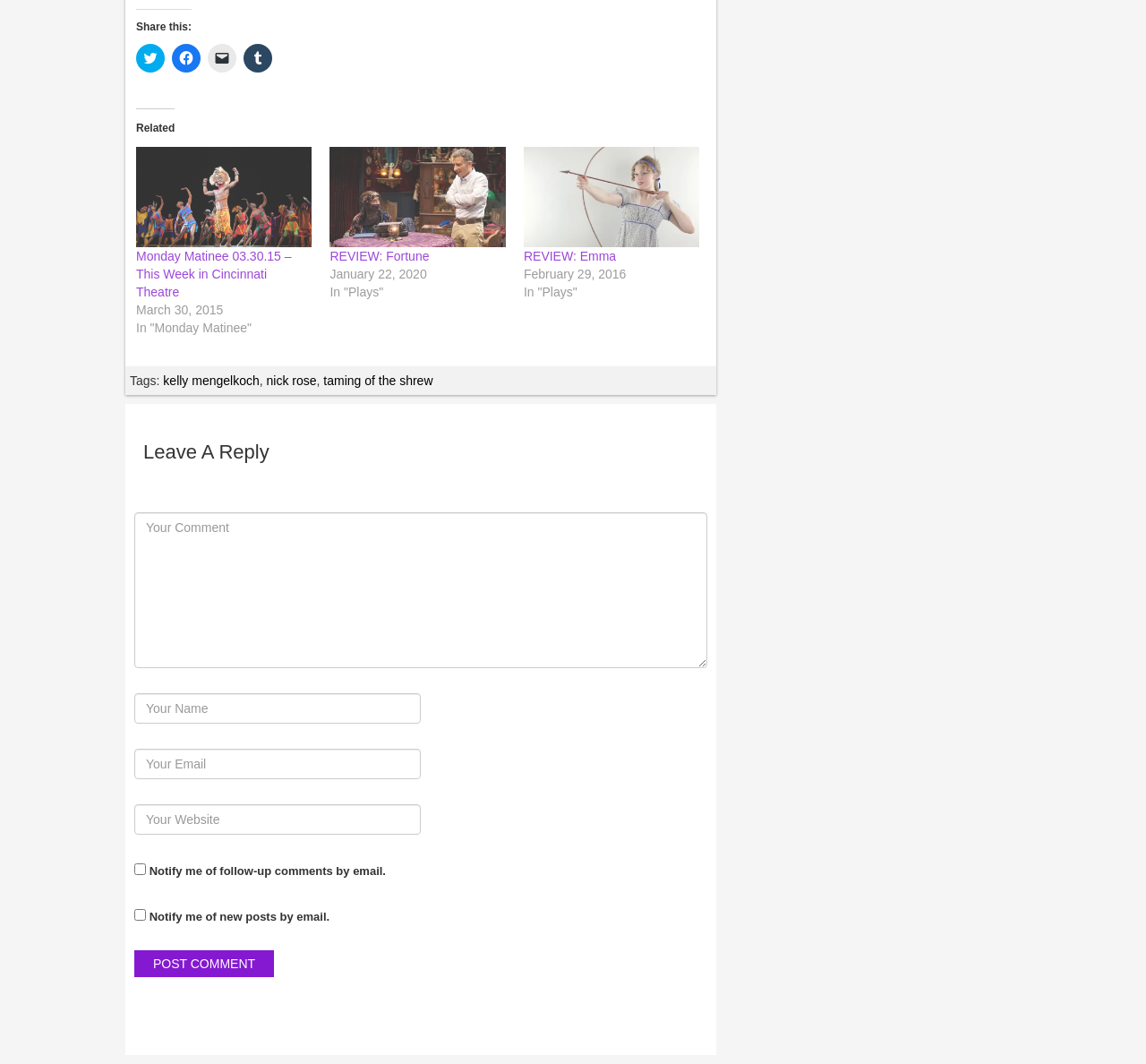Respond to the following question with a brief word or phrase:
What is the purpose of the textbox with ID 964?

Your Comment